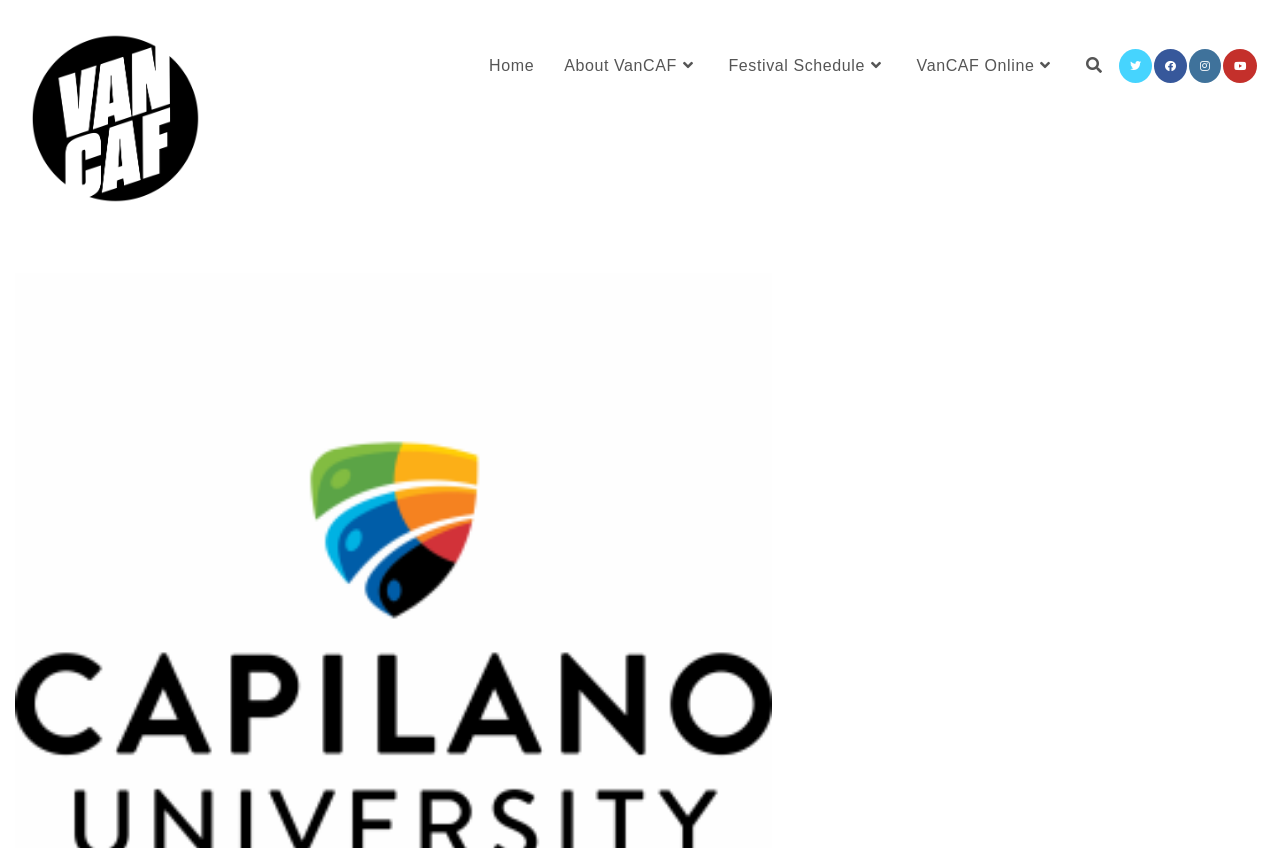Find the bounding box coordinates of the area that needs to be clicked in order to achieve the following instruction: "Go to Home page". The coordinates should be specified as four float numbers between 0 and 1, i.e., [left, top, right, bottom].

[0.37, 0.039, 0.429, 0.116]